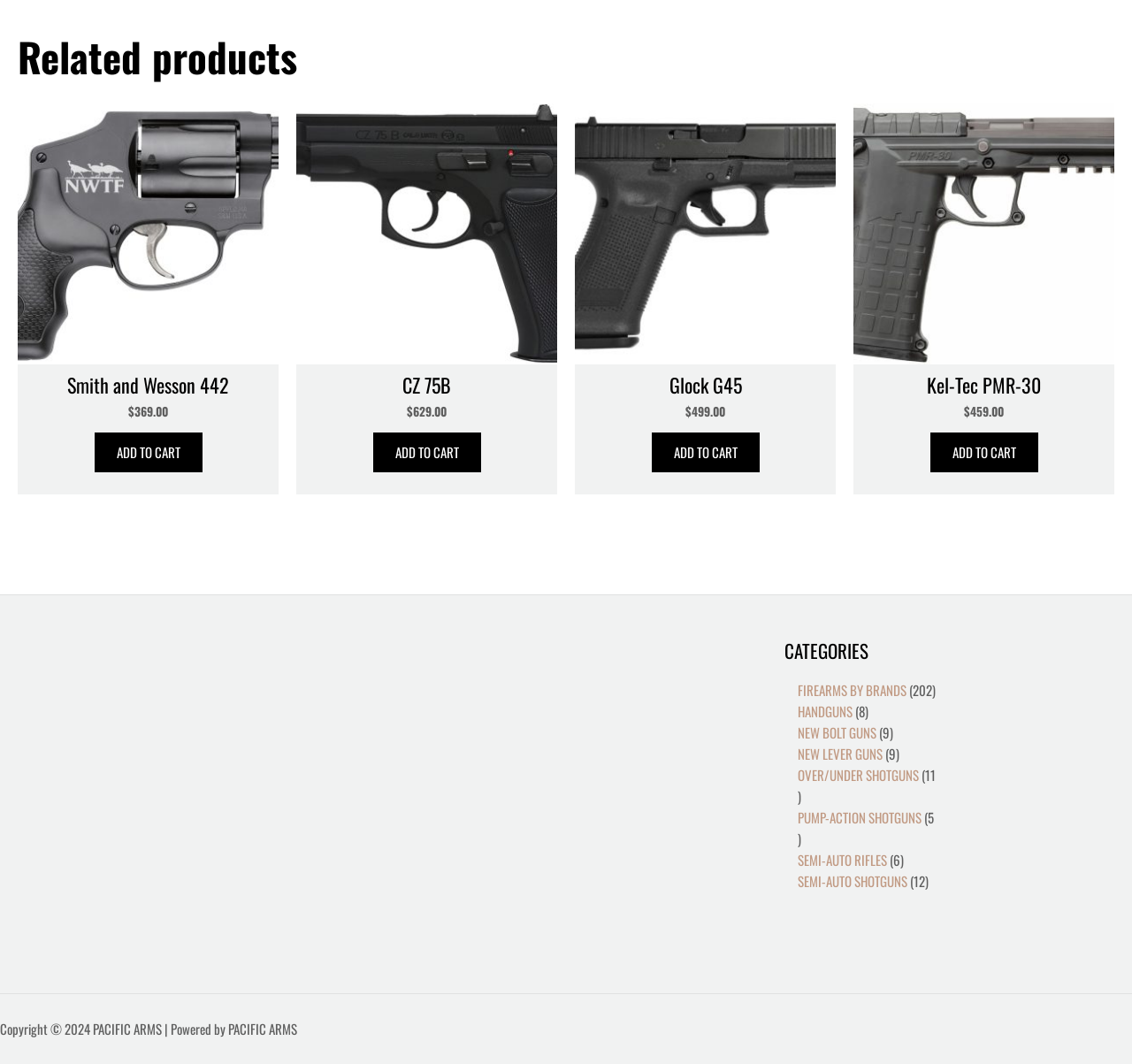Provide the bounding box coordinates of the UI element that matches the description: "Pixelmator".

None